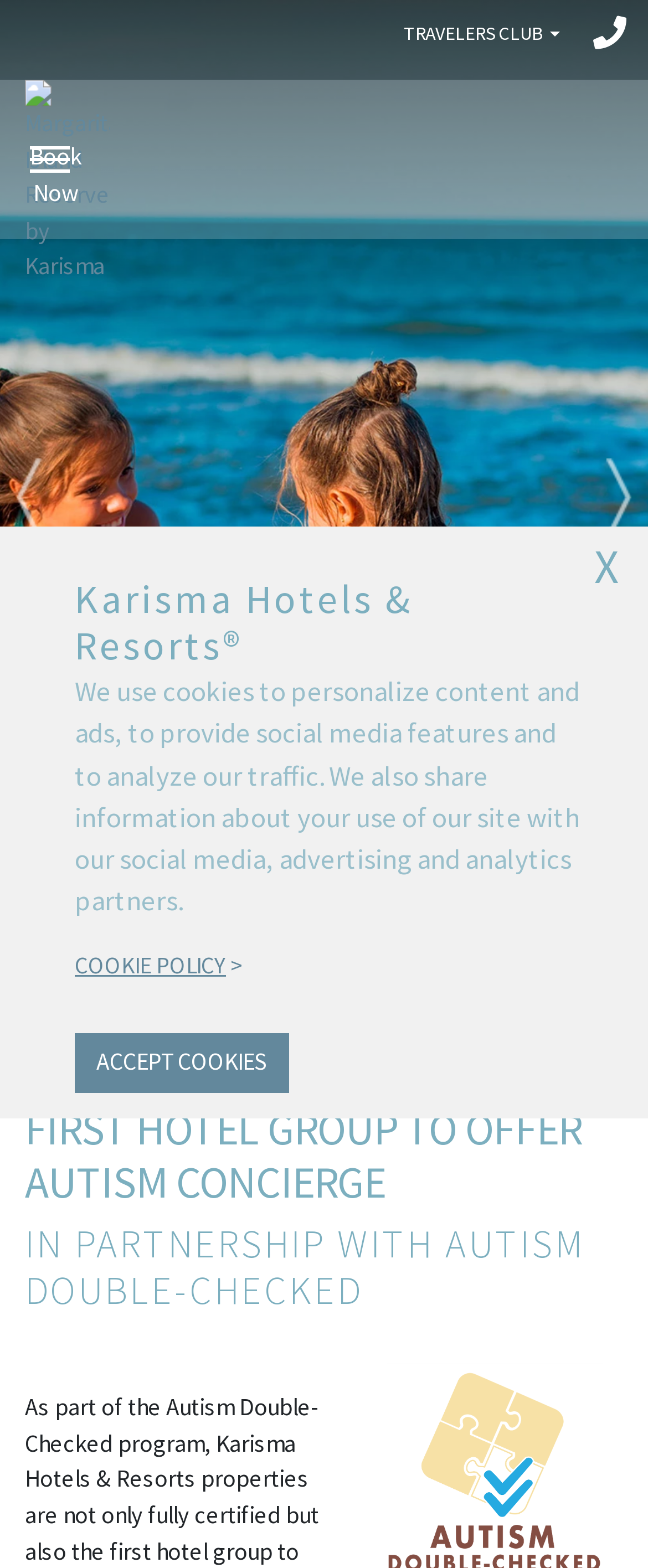What is the partnership with? Observe the screenshot and provide a one-word or short phrase answer.

Autism Double-Checked